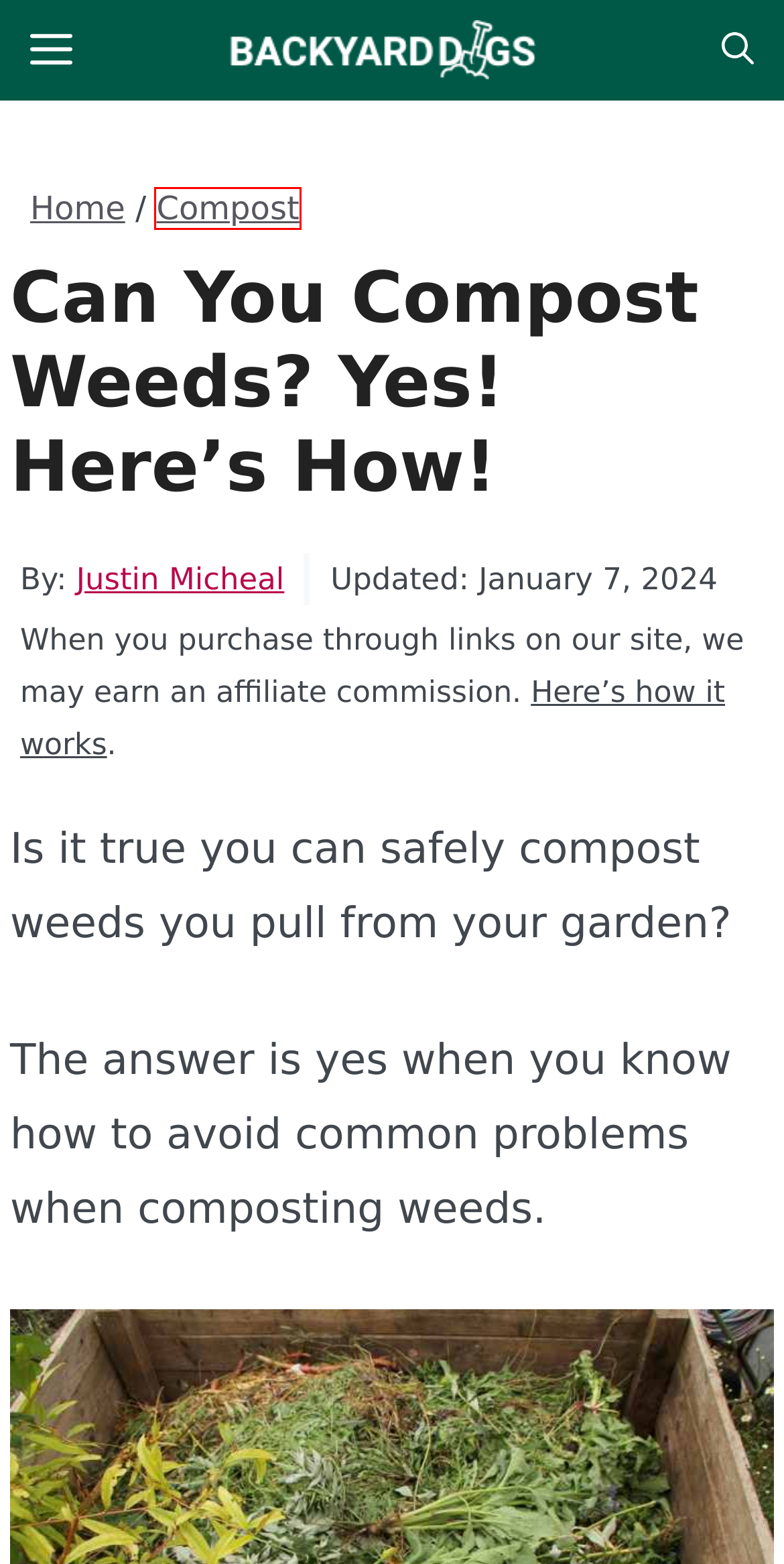You have a screenshot of a webpage with a red bounding box highlighting a UI element. Your task is to select the best webpage description that corresponds to the new webpage after clicking the element. Here are the descriptions:
A. Affiliate Disclaimer
B. No More Smelly Compost - Quick Fixes For Odor-Free Composting - BackyardDigs
C. Contact Us
D. Here's Where To Get Free Compost Near You
E. Justin Micheal
F. Not All Wax Paper is Compostable: What You Need To Know - BackyardDigs
G. Composting 101: Everything You Need To Know About Compost
H. Get The Best Gardening, Landscaping & Lawn Care Tips | BackyardDigs

G